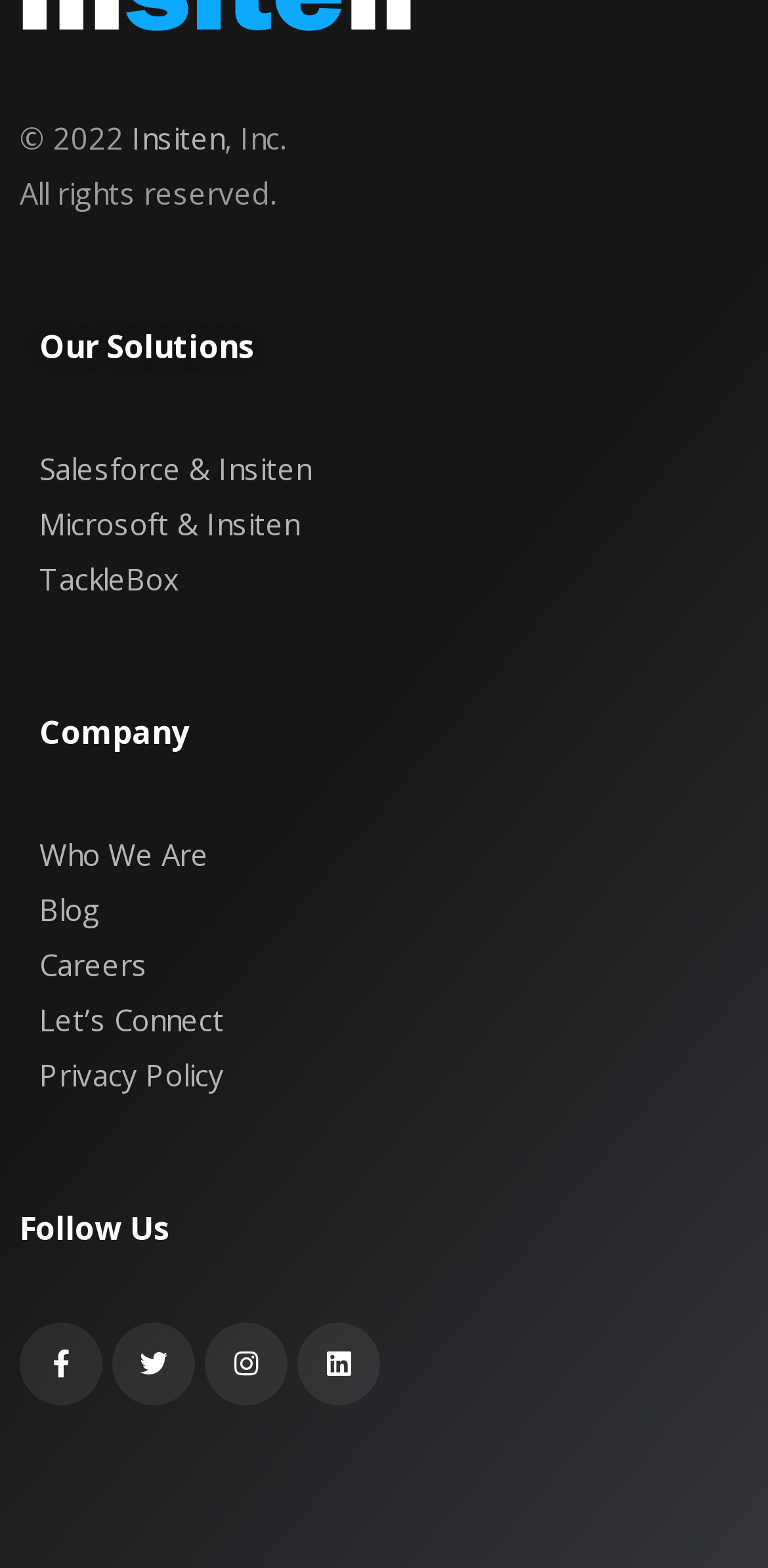What is the company name?
Please look at the screenshot and answer using one word or phrase.

Insiten